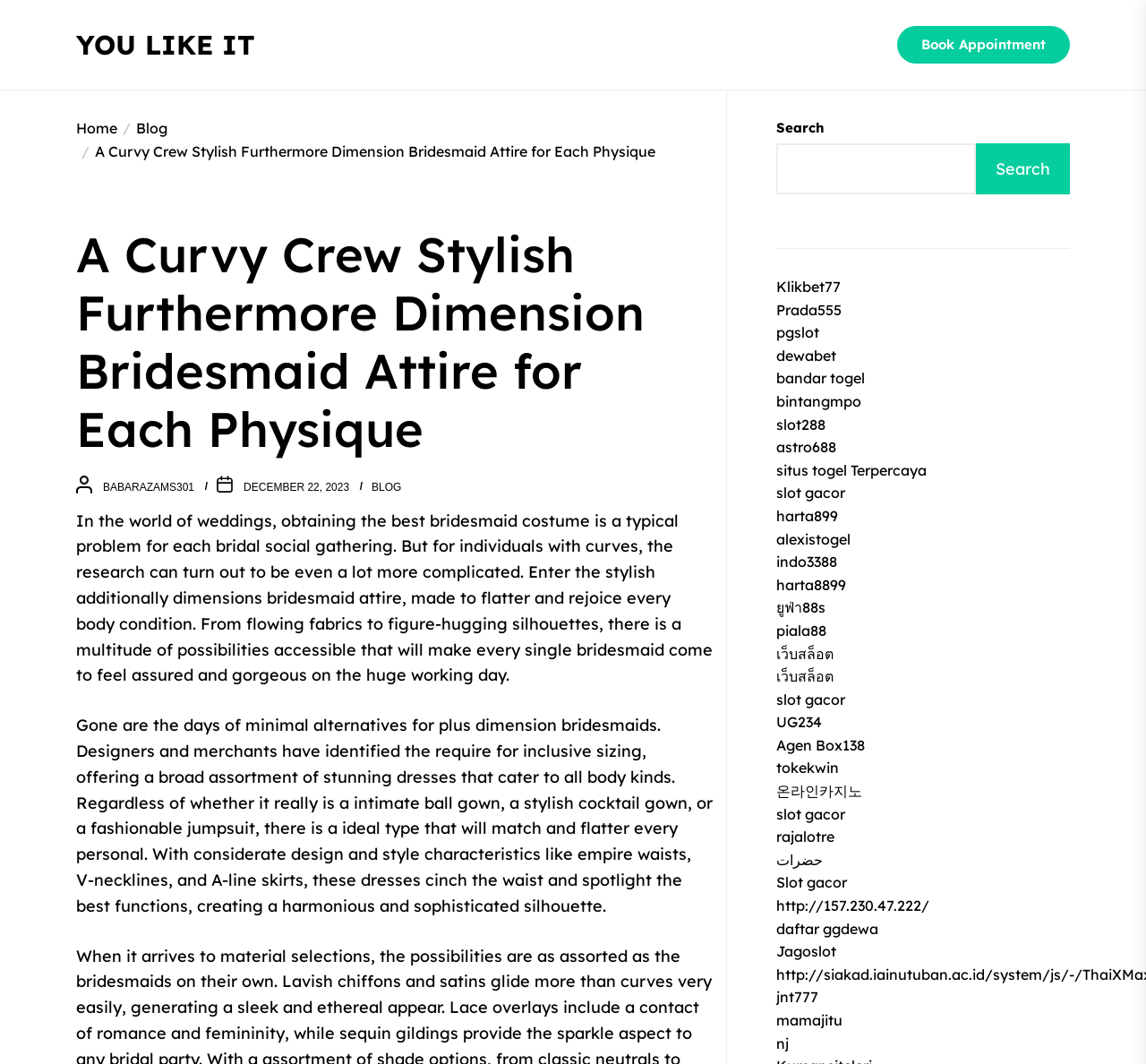Find the bounding box coordinates for the HTML element described in this sentence: "situs togel Terpercaya". Provide the coordinates as four float numbers between 0 and 1, in the format [left, top, right, bottom].

[0.677, 0.433, 0.809, 0.45]